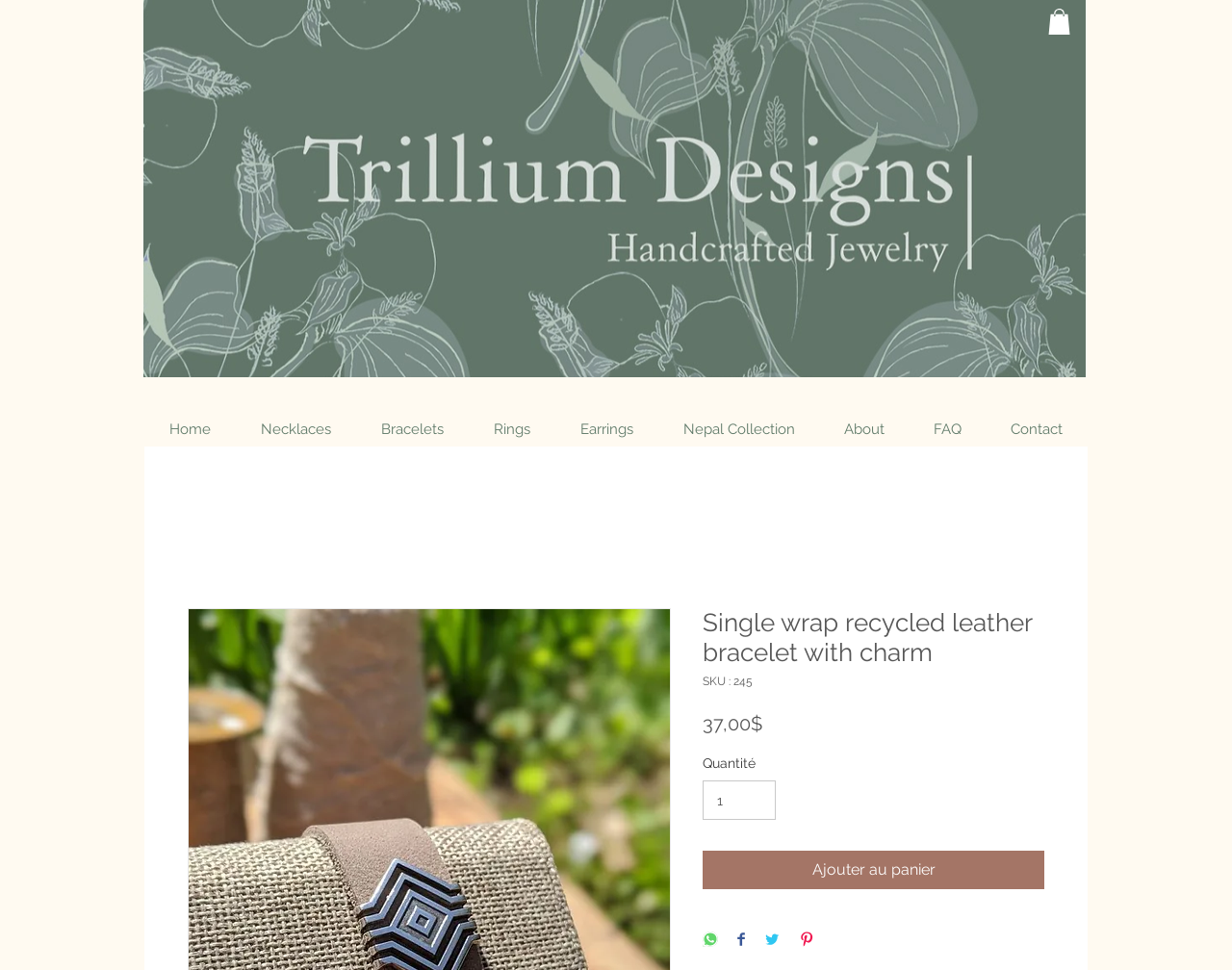Determine the bounding box coordinates of the region that needs to be clicked to achieve the task: "Change quantity".

[0.57, 0.805, 0.63, 0.845]